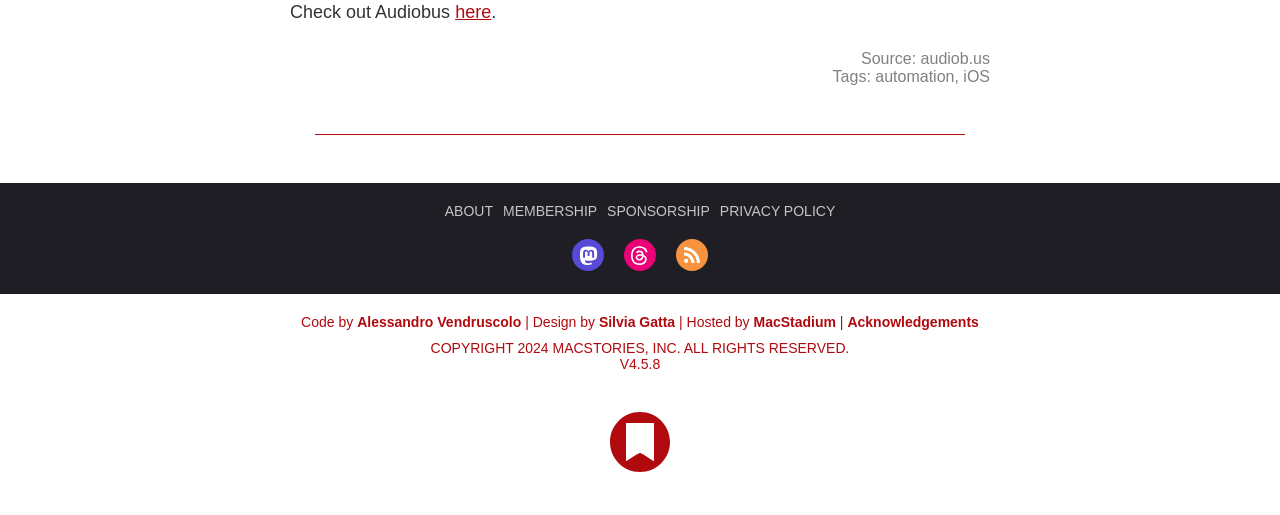Predict the bounding box coordinates for the UI element described as: "Alessandro Vendruscolo". The coordinates should be four float numbers between 0 and 1, presented as [left, top, right, bottom].

[0.279, 0.61, 0.407, 0.641]